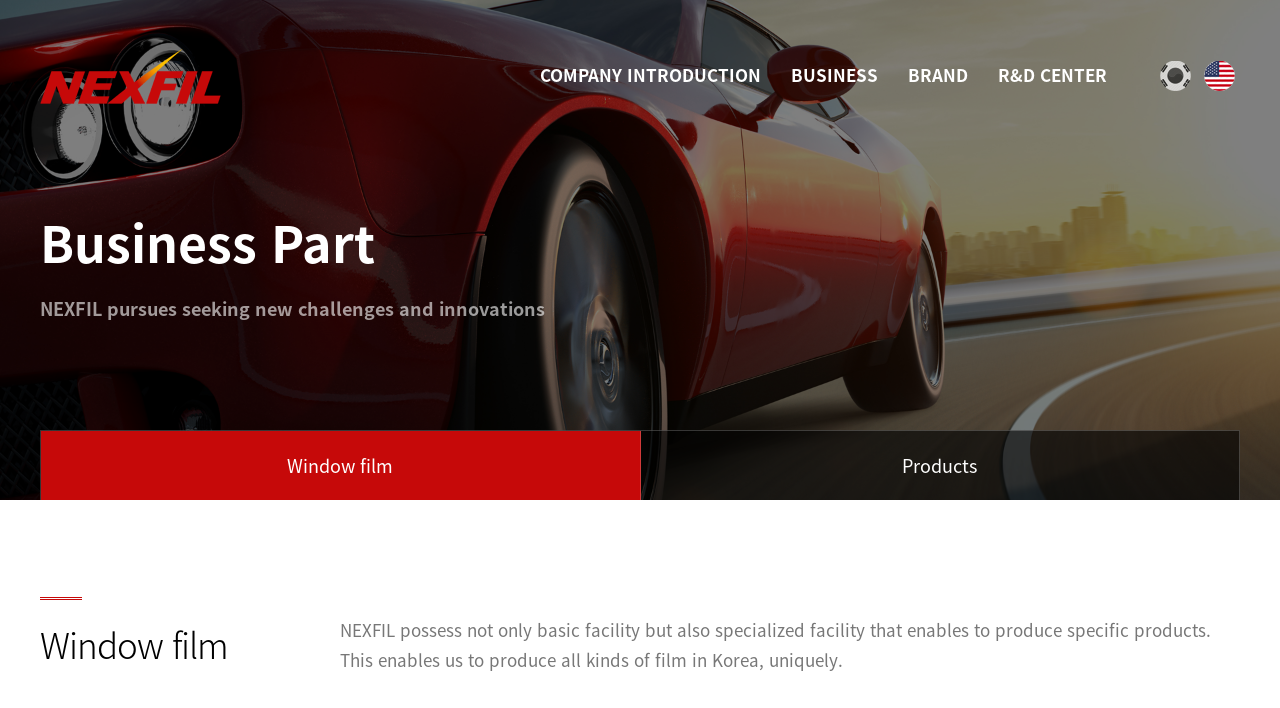Can you give a comprehensive explanation to the question given the content of the image?
What is the company's unique capability in producing films?

According to the static text, the company possesses not only basic facilities but also specialized facilities that enable it to produce specific products. This unique capability allows the company to produce all kinds of film in Korea, which is a distinctive feature of the company.